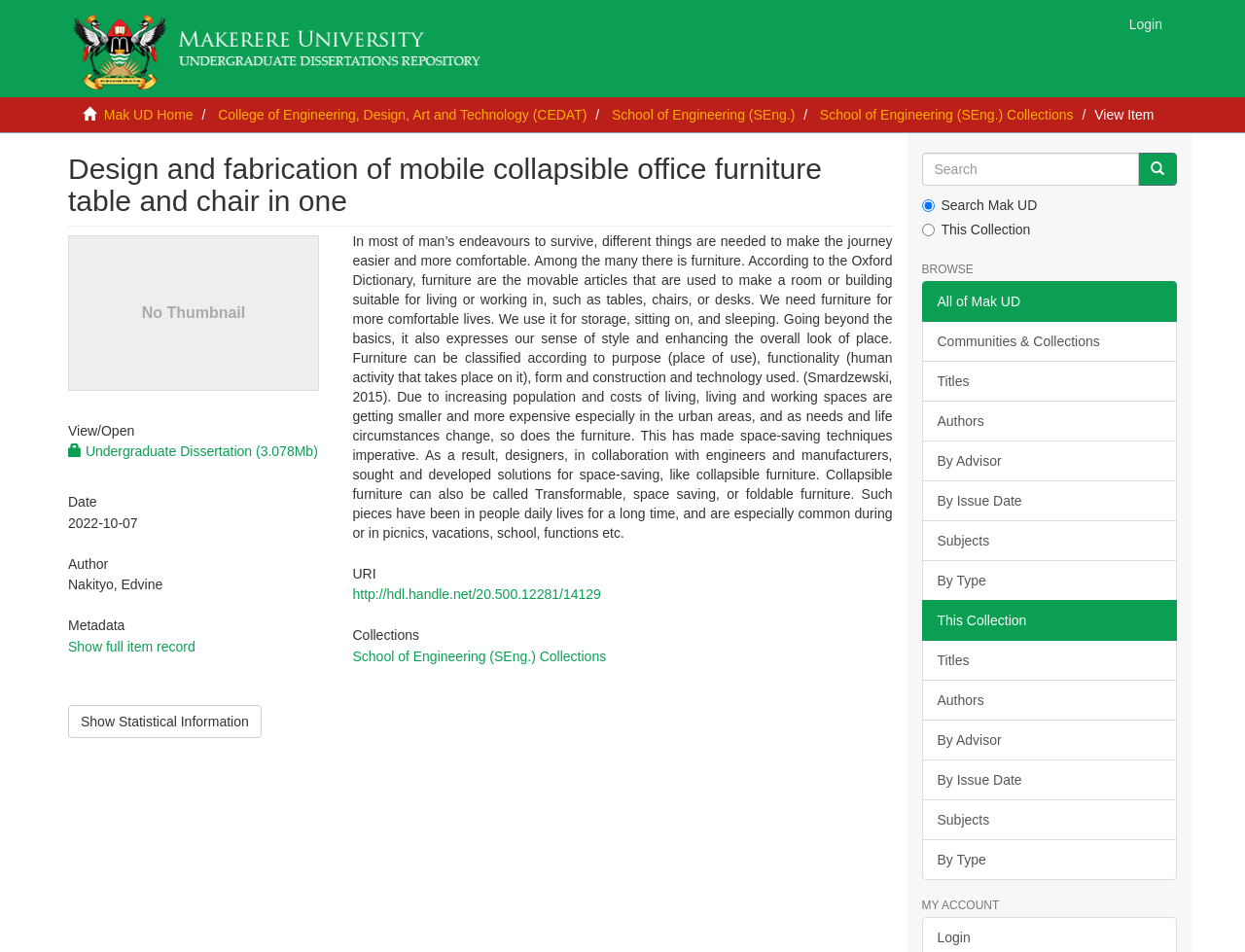Using the information in the image, give a detailed answer to the following question: What is the collection of the item?

The collection of the item can be found in the link element with the text 'School of Engineering (SEng.) Collections' which is located under the 'Collections' heading.